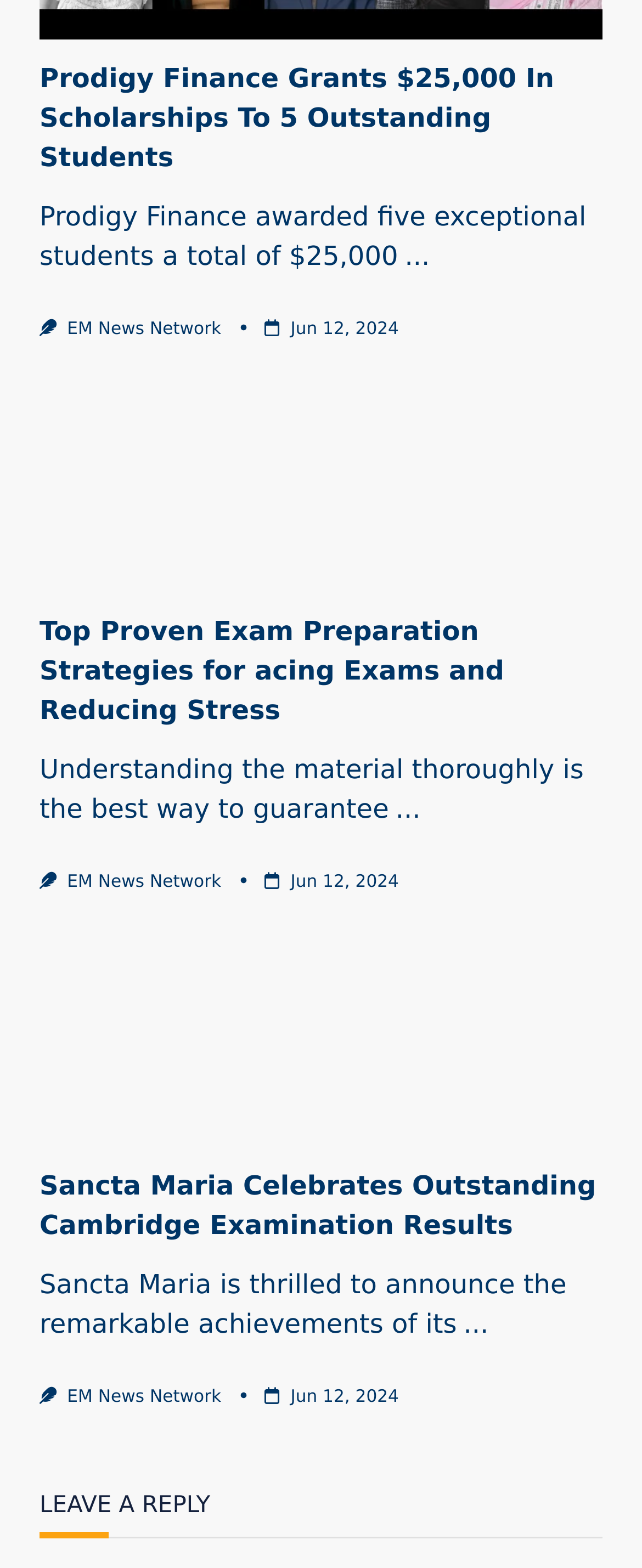Identify the bounding box coordinates of the area that should be clicked in order to complete the given instruction: "Leave a reply". The bounding box coordinates should be four float numbers between 0 and 1, i.e., [left, top, right, bottom].

[0.062, 0.95, 0.938, 0.981]